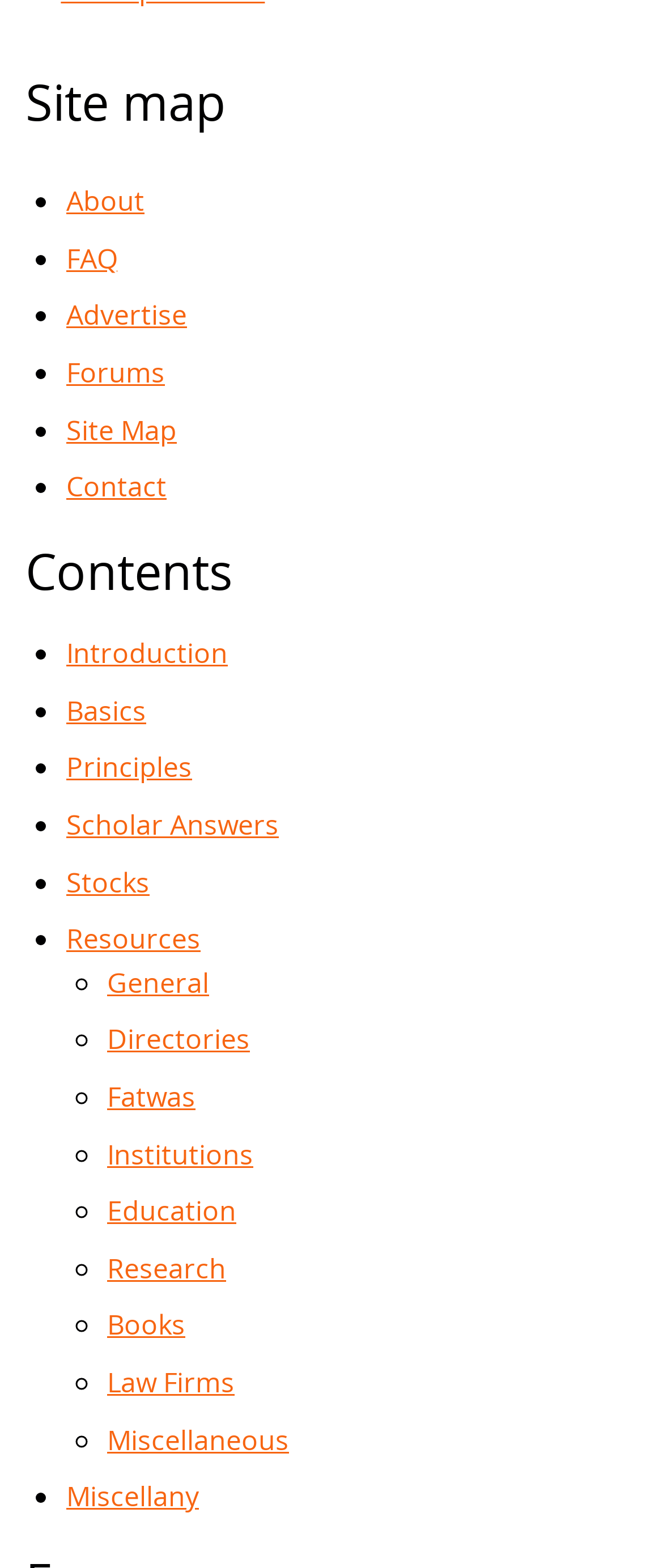How many list markers are there? Analyze the screenshot and reply with just one word or a short phrase.

24